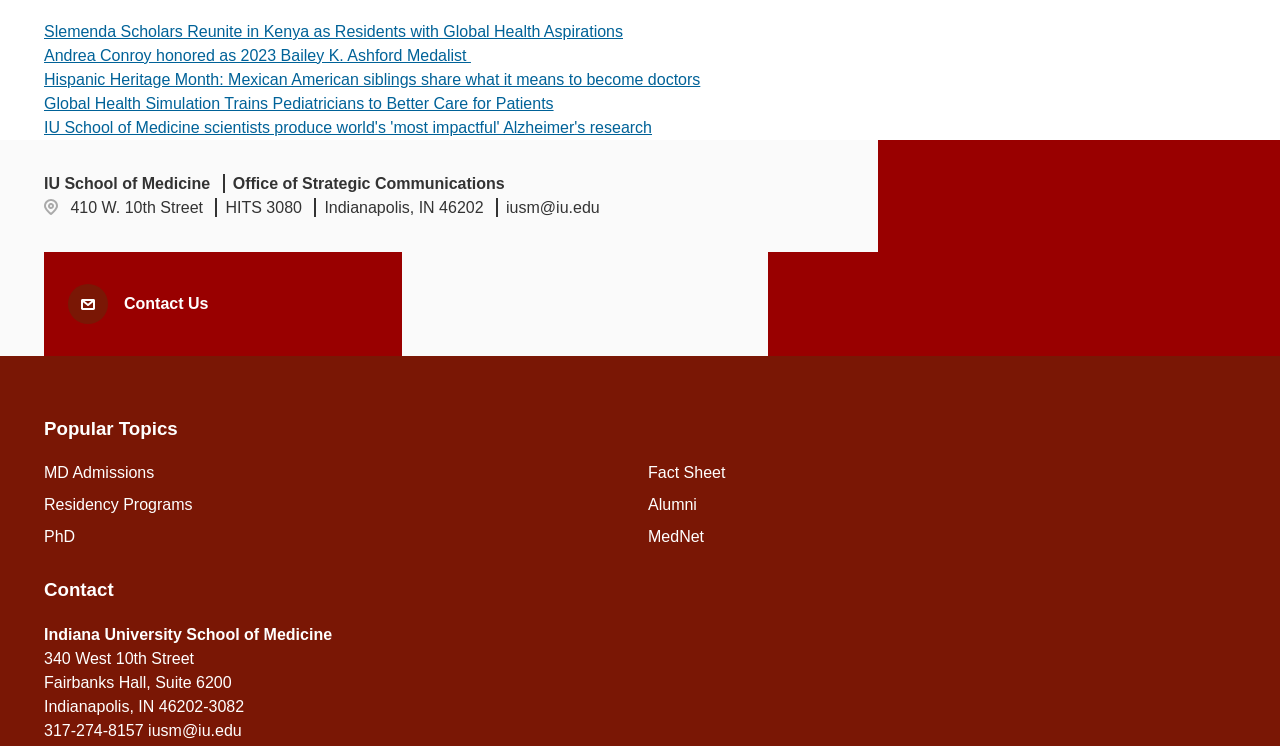What is the email address of the school?
Please ensure your answer is as detailed and informative as possible.

I found the answer by looking at the static text element with the content 'iusm@iu.edu' located at the bottom of the page, as well as the link element with the same content.